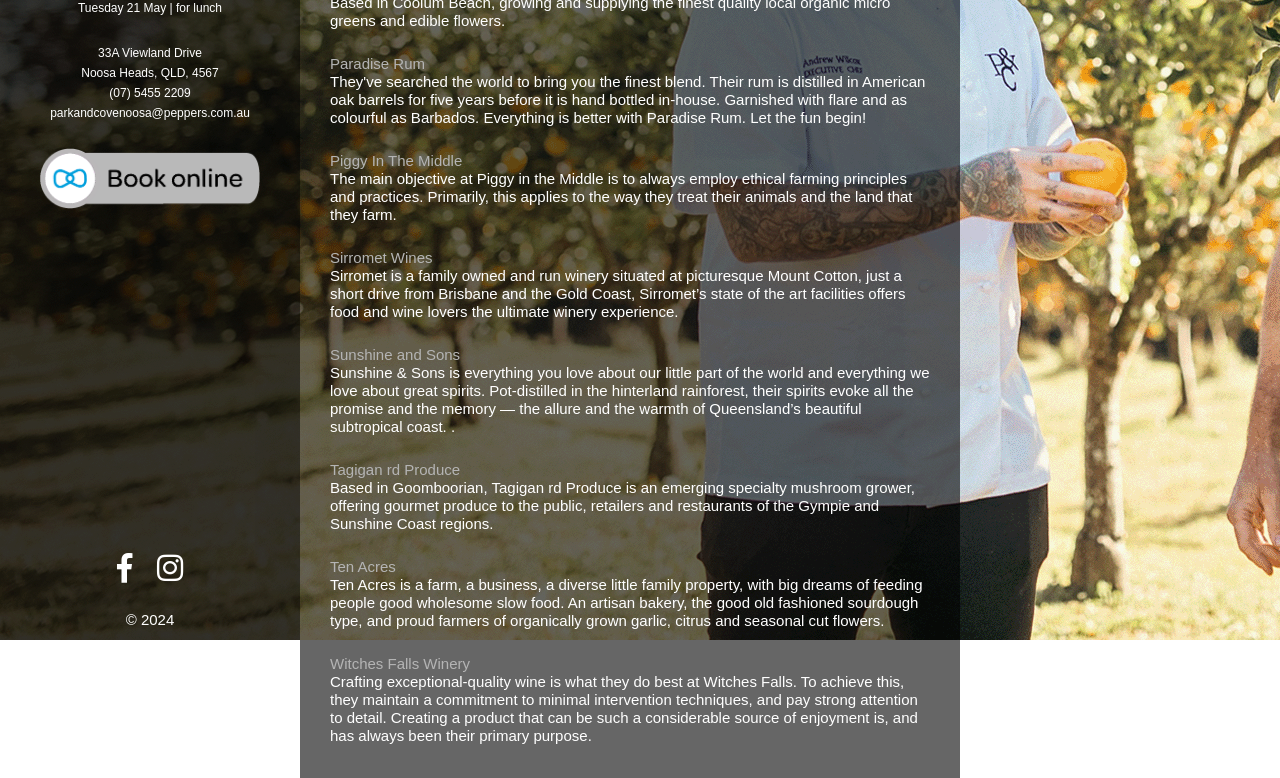Identify the bounding box coordinates for the UI element that matches this description: "Sirromet Wines".

[0.258, 0.32, 0.338, 0.342]